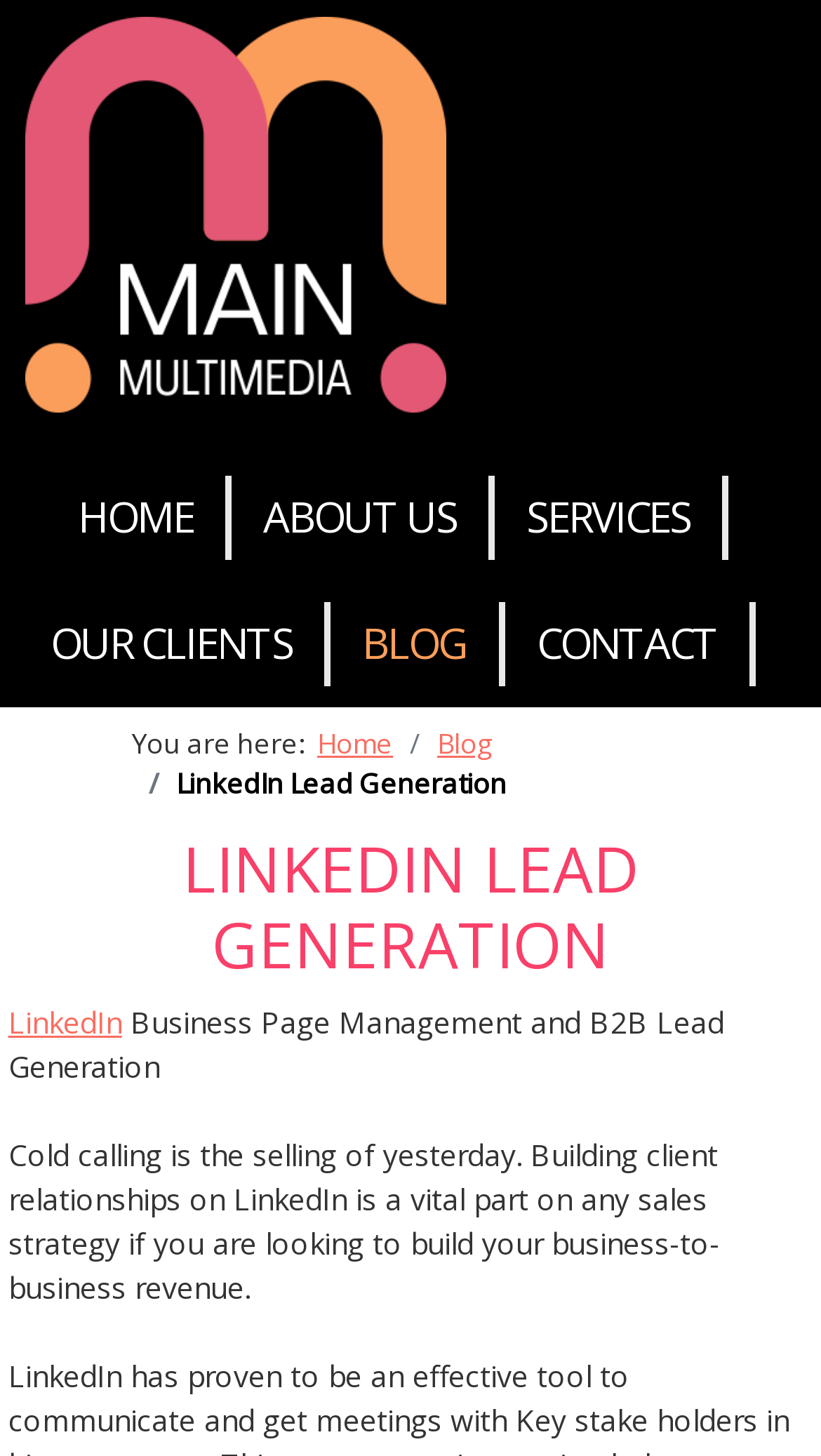What is the name of the company?
Based on the screenshot, give a detailed explanation to answer the question.

I looked at the root element 'Main Multimedia - LinkedIn Lead Generation' which suggests that the name of the company is Main Multimedia.